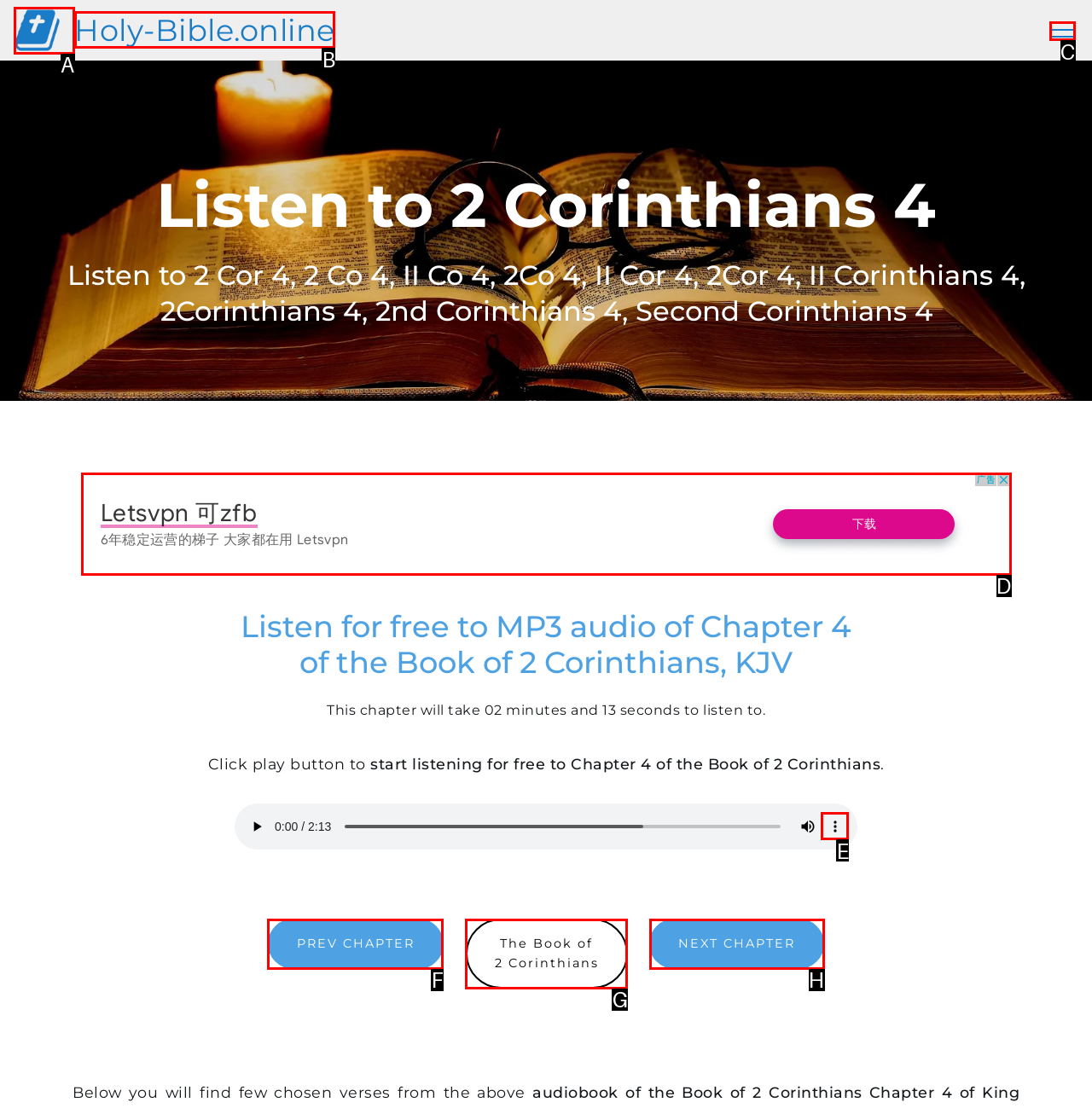Among the marked elements in the screenshot, which letter corresponds to the UI element needed for the task: Show more media controls?

E